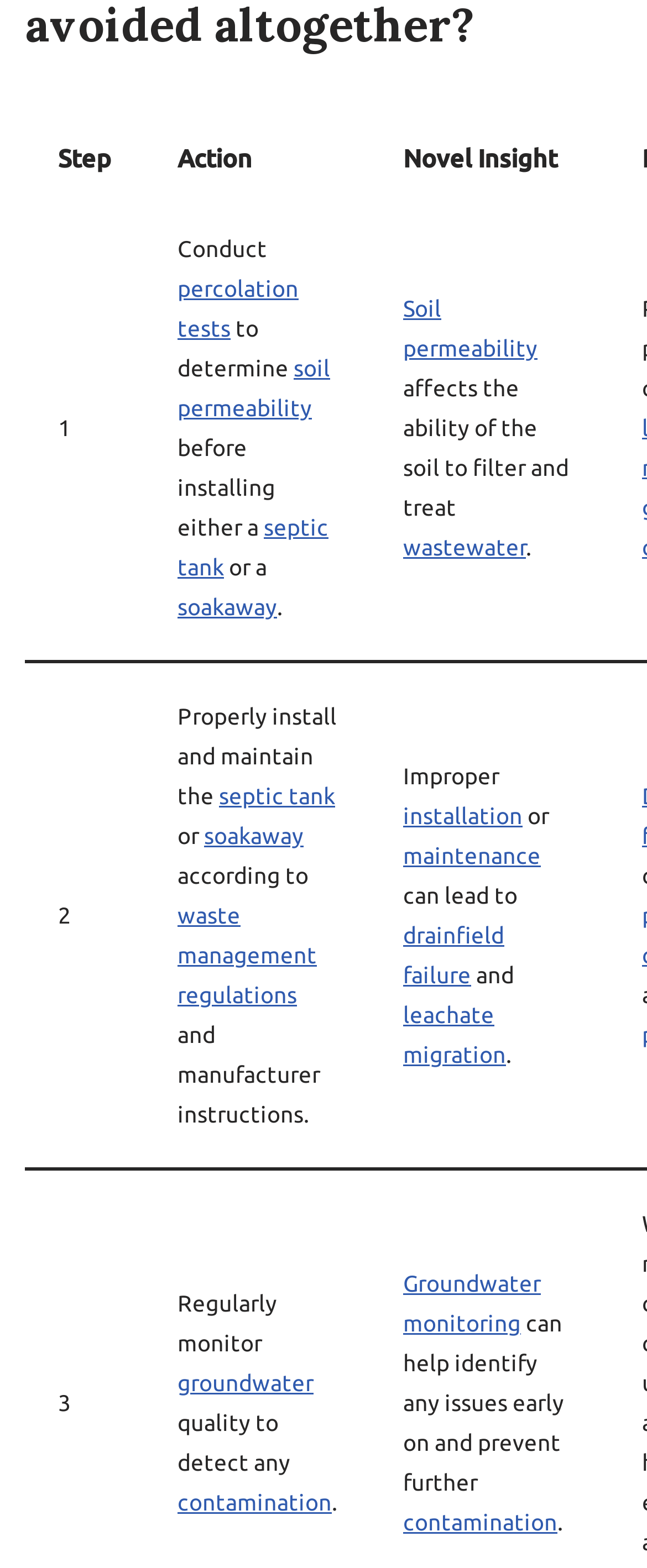Specify the bounding box coordinates of the element's area that should be clicked to execute the given instruction: "Click on 'leachate migration'". The coordinates should be four float numbers between 0 and 1, i.e., [left, top, right, bottom].

[0.623, 0.638, 0.782, 0.681]